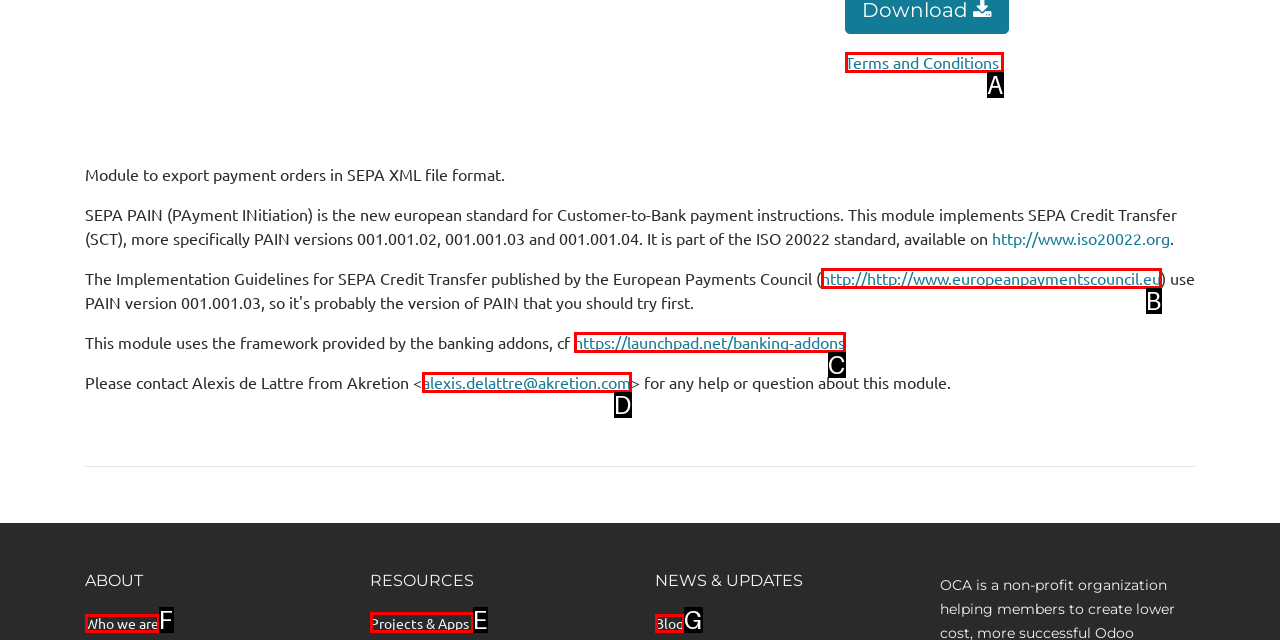Look at the description: Who we are
Determine the letter of the matching UI element from the given choices.

F